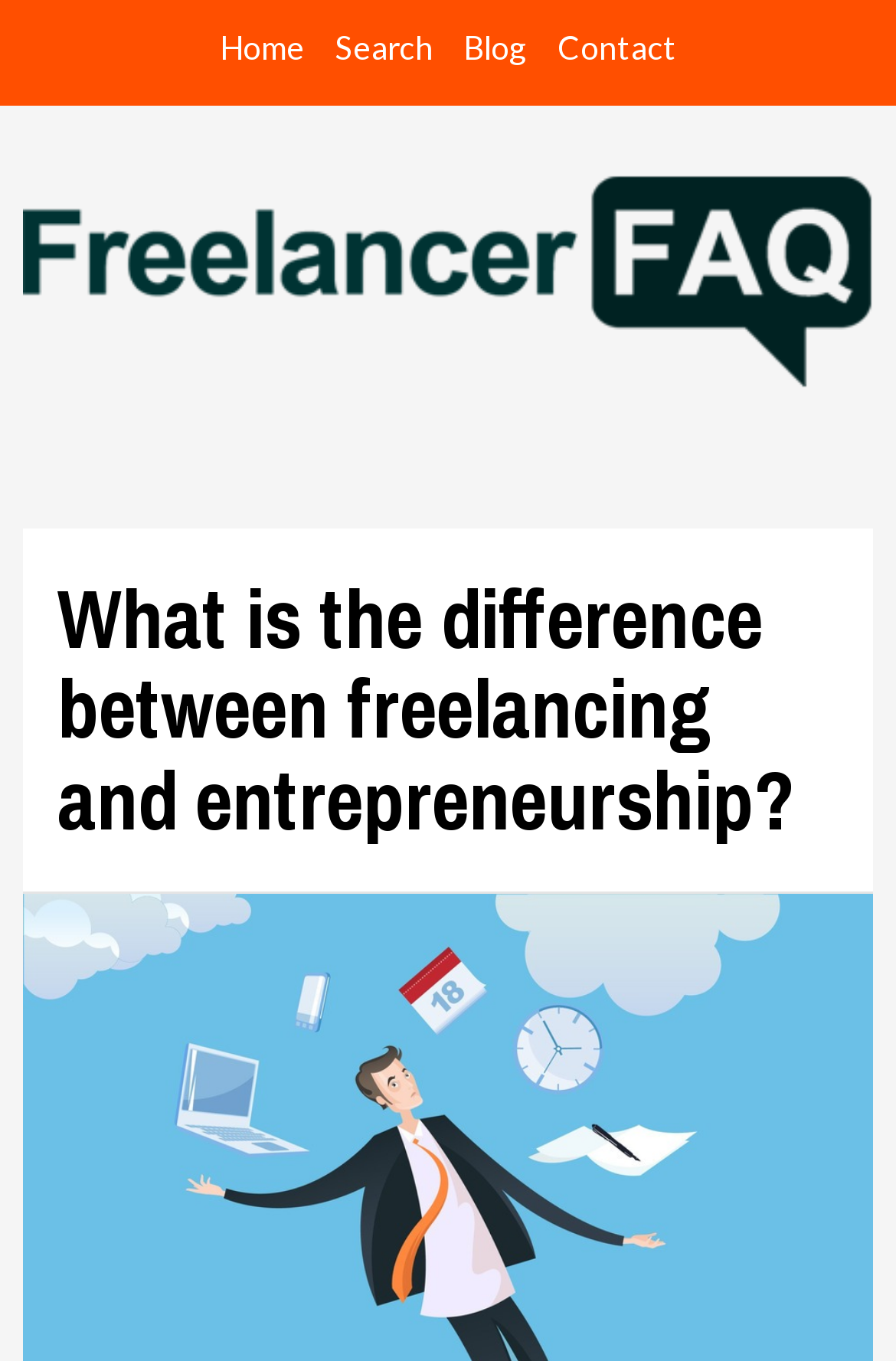Identify the bounding box for the described UI element: "Search".

[0.347, 0.019, 0.483, 0.061]